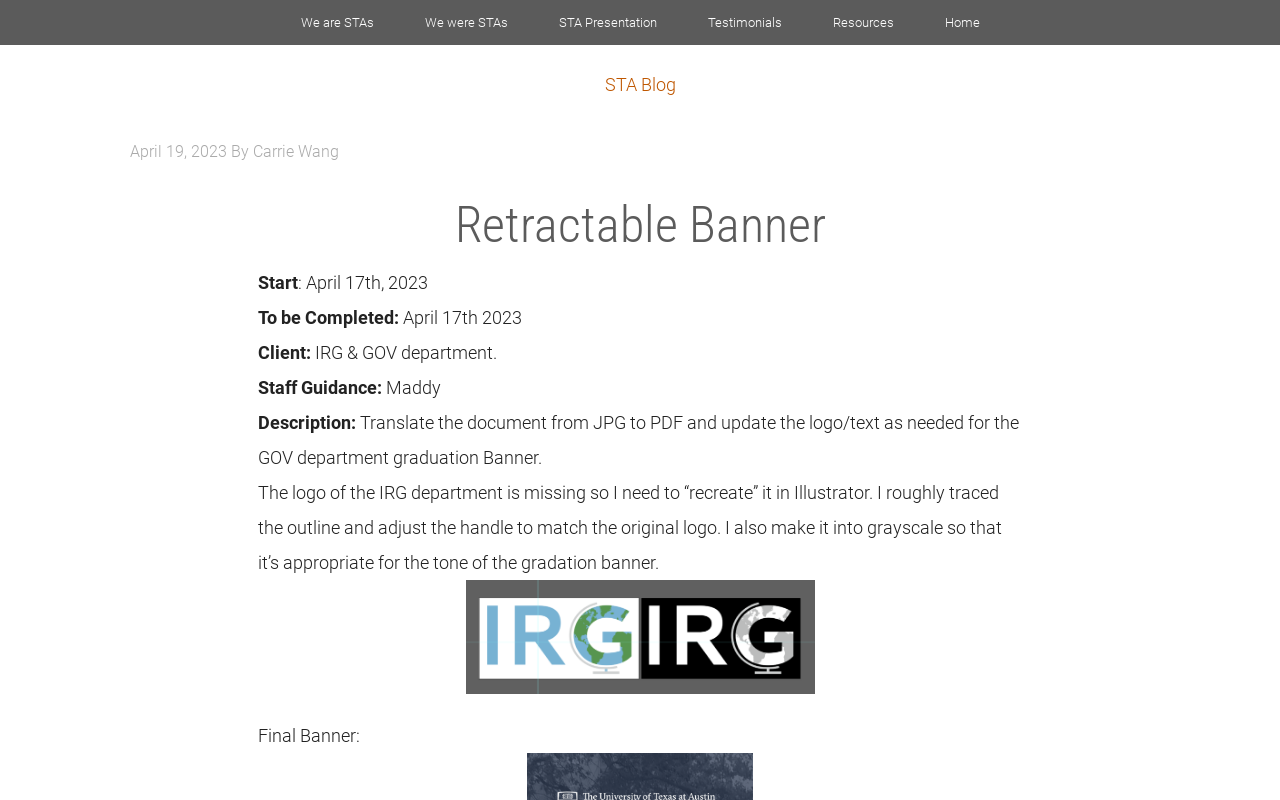Identify the coordinates of the bounding box for the element described below: "Resources". Return the coordinates as four float numbers between 0 and 1: [left, top, right, bottom].

[0.632, 0.0, 0.717, 0.056]